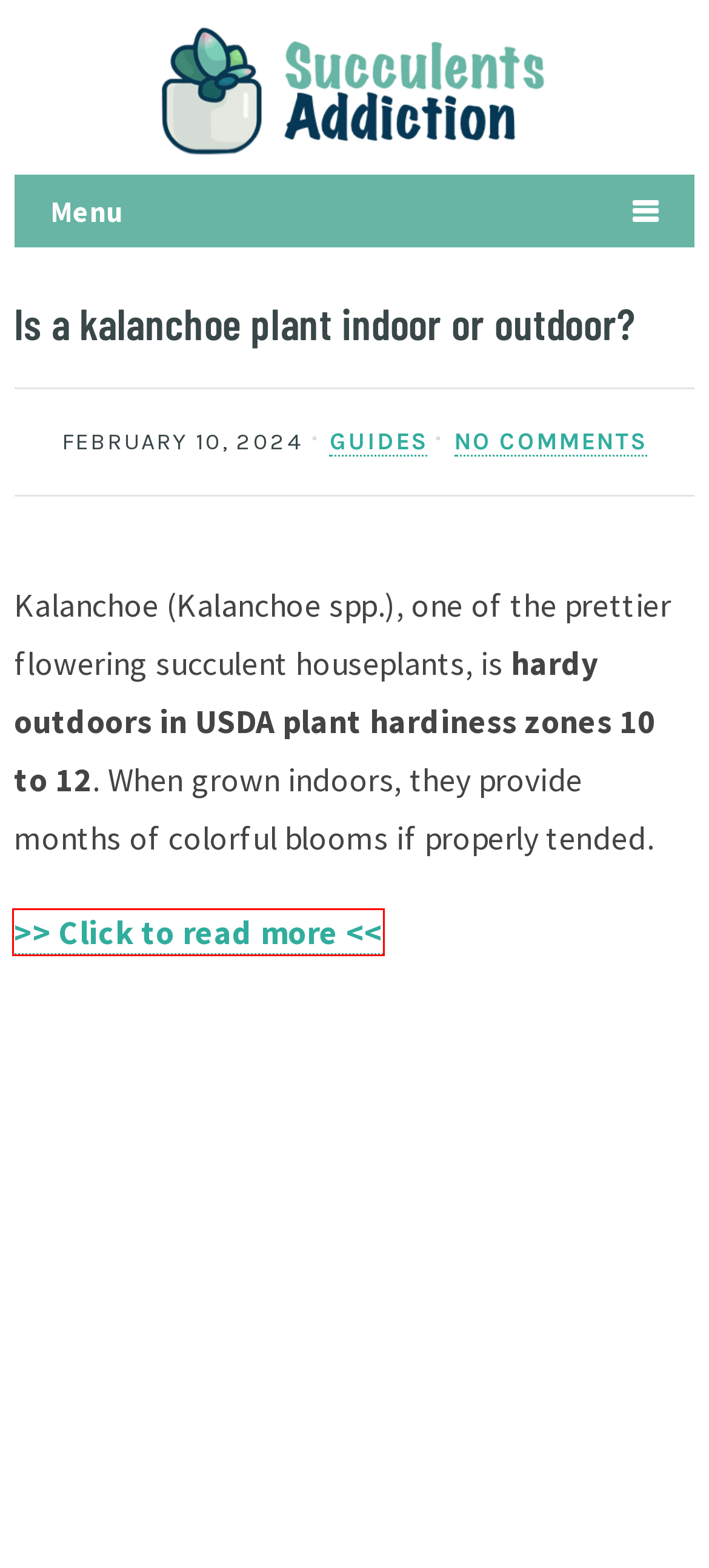You have a screenshot of a webpage with a red rectangle bounding box around an element. Identify the best matching webpage description for the new page that appears after clicking the element in the bounding box. The descriptions are:
A. How do you care for a starburst succulent plant? - Succulents Addiction
B. Best Succulent Resources Available on Amazon - Succulents Addiction
C. Succulents Addiction - A Noteworthy Site for Seriously Fun Succulents Lovers
D. How do you treat powdery mildew on succulents? - Succulents Addiction
E. Wiki - Succulents Addiction
F. How do I know what kind of succulent I have? - Succulents Addiction
G. How do you make moonstone succulent pink? - Succulents Addiction
H. Redirection - Succulents Addiction

H